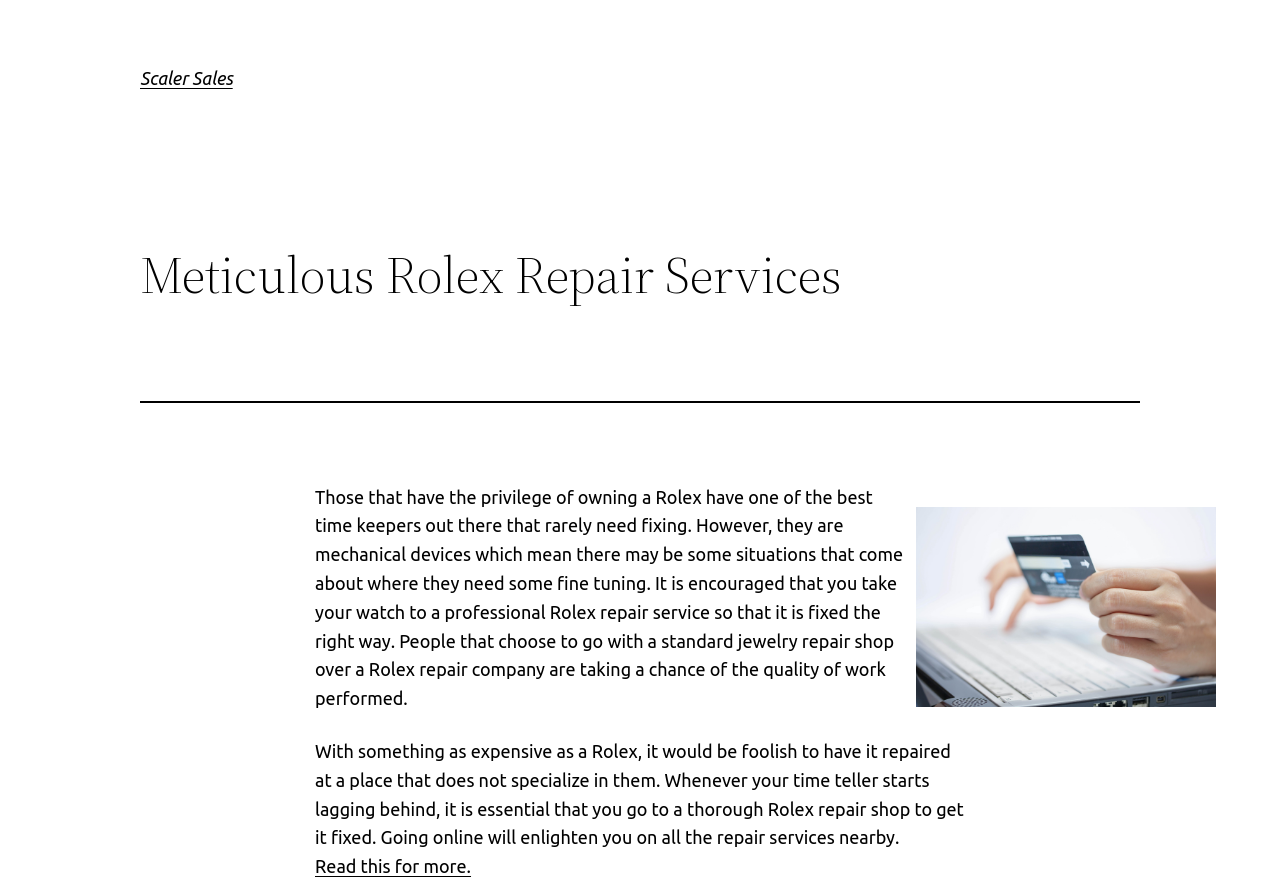Please answer the following question using a single word or phrase: 
What is depicted in the image on the webpage?

Koa wood rings